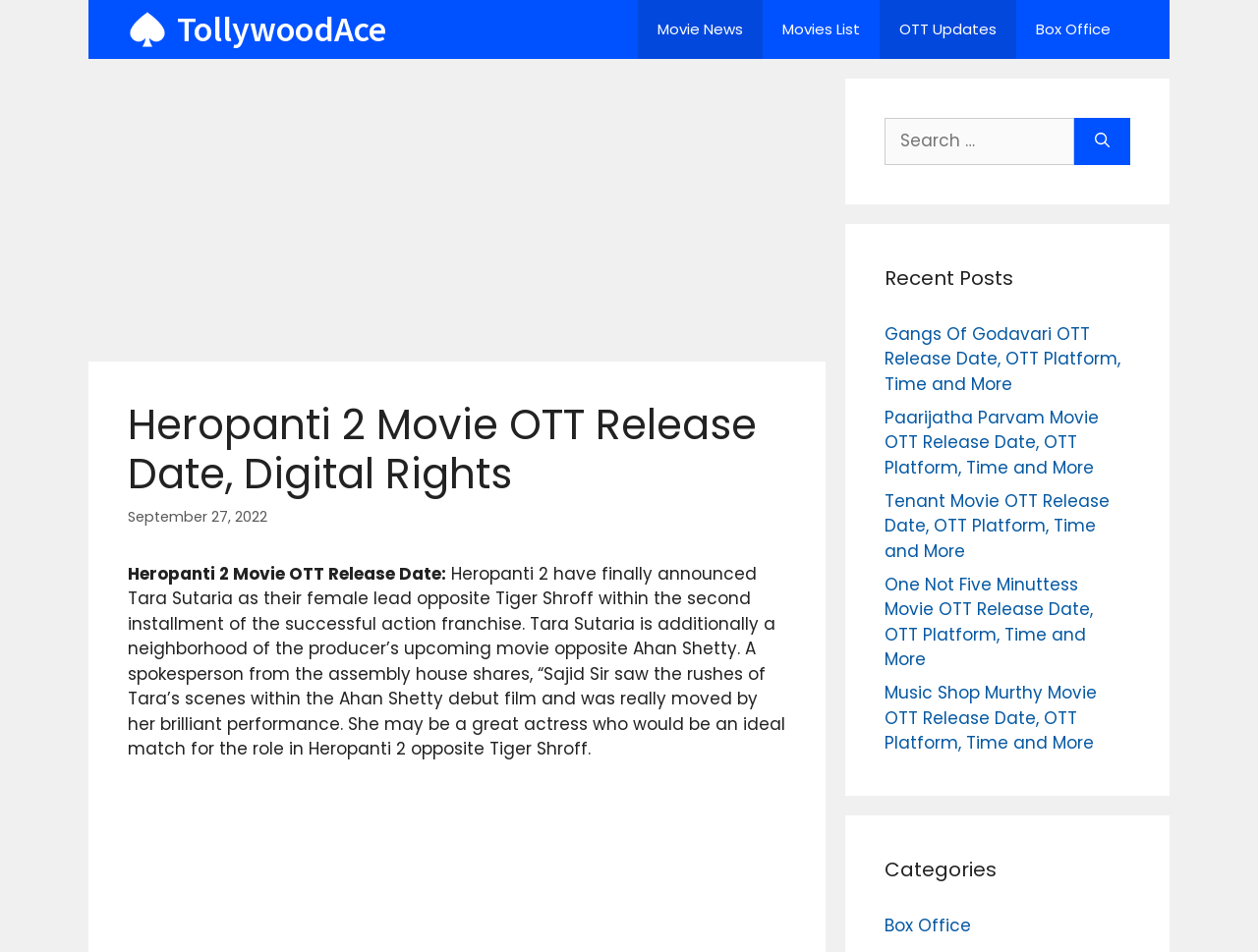Review the image closely and give a comprehensive answer to the question: What are the recent posts about?

The recent posts section lists several links with titles such as 'Gangs Of Godavari OTT Release Date, OTT Platform, Time and More', 'Paarijatha Parvam Movie OTT Release Date, OTT Platform, Time and More', etc. This suggests that the recent posts are about movie OTT releases.